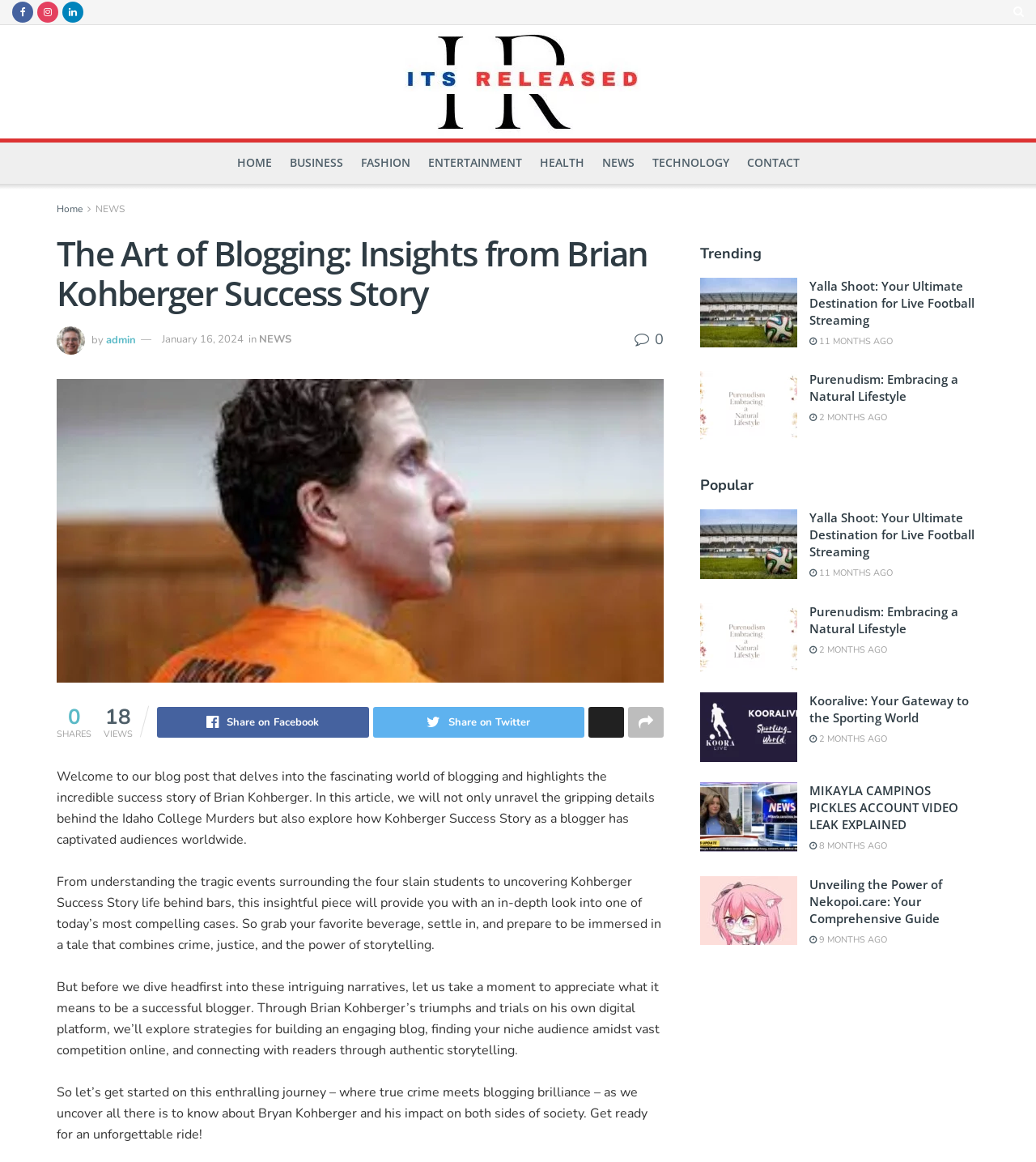Give a detailed overview of the webpage's appearance and contents.

This webpage is about the art of blogging, specifically highlighting the success story of Brian Kohberger. At the top, there are several links to social media platforms and a search icon. Below that, there is a navigation menu with links to different categories such as Home, Business, Fashion, Entertainment, Health, News, Technology, and Contact.

The main content of the page is divided into two sections. On the left, there is a heading that reads "The Art of Blogging: Insights from Brian Kohberger Success Story" followed by a brief introduction to the article. The introduction is accompanied by an image of Brian Kohberger and a link to share the article on social media.

The main article is divided into four paragraphs, each discussing a different aspect of Brian Kohberger's success story as a blogger. The article explores how Kohberger's blog has captivated audiences worldwide, and how his story can inspire others to build their own successful blogs.

On the right side of the page, there are several trending and popular articles listed under the headings "Trending" and "Popular". Each article has a link to the full article, an image, and a brief description. The articles cover a range of topics, including live football streaming, natural lifestyle, and sporting news.

At the bottom of the page, there are links to share the article on social media and a call-to-action to read more about Brian Kohberger's success story.